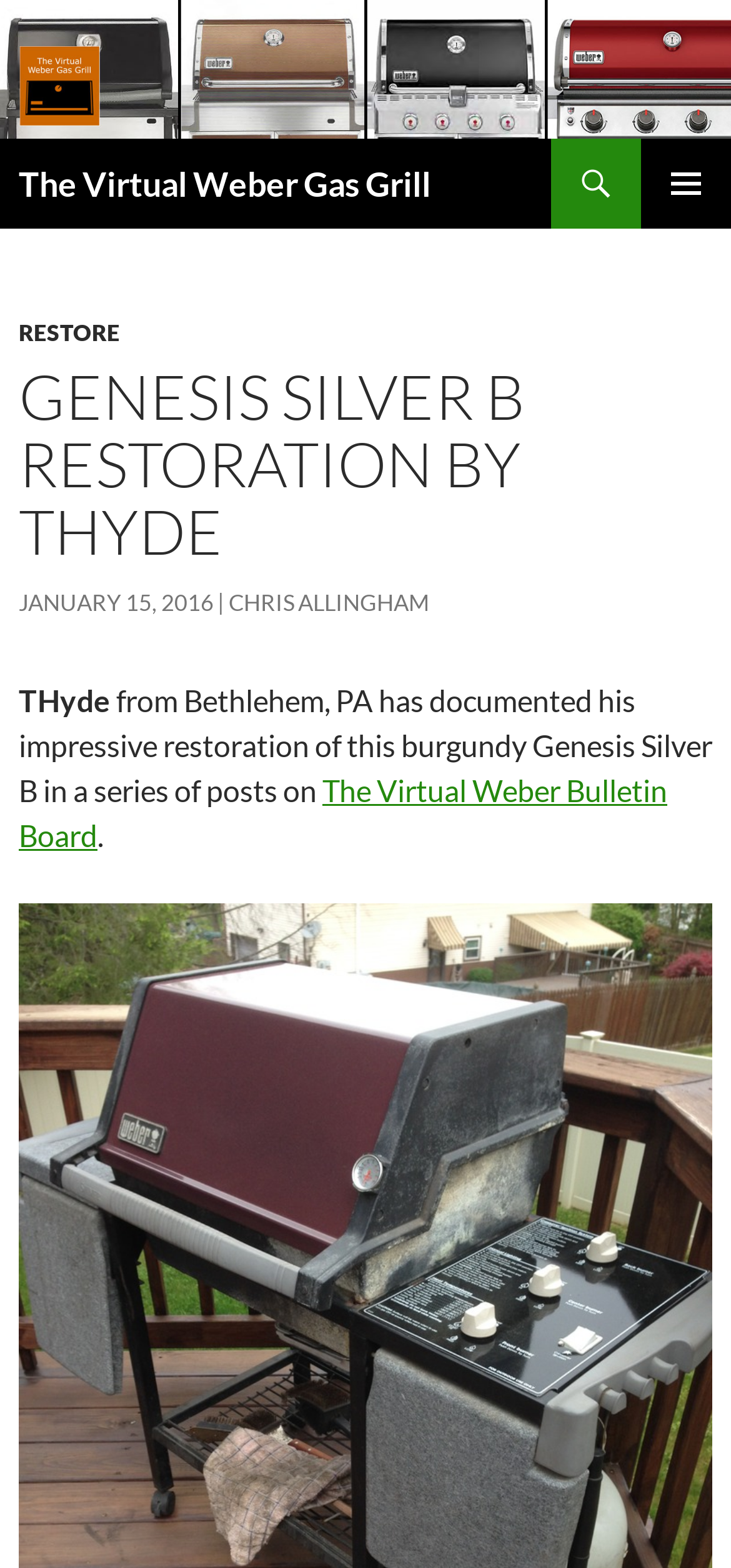Provide an in-depth description of the elements and layout of the webpage.

The webpage is about the restoration of a Genesis Silver B grill by THyde from Bethlehem, PA. At the top, there is a logo of "The Virtual Weber Gas Grill" accompanied by a link to the website. Below the logo, there is a heading with the same text. 

On the top right, there are three links: "Search", "PRIMARY MENU", and "SKIP TO CONTENT". The "SKIP TO CONTENT" link is positioned slightly below the other two links.

The main content of the webpage is divided into two sections. The first section has a heading "GENESIS SILVER B RESTORATION BY THYDE" and is followed by a link "RESTORE". Below the heading, there is a link "JANUARY 15, 2016" with a timestamp, and another link "CHRIS ALLINGHAM".

The second section starts with the text "THyde" and is followed by a paragraph describing the restoration process. The paragraph mentions that THyde has documented his restoration of the burgundy Genesis Silver B in a series of posts on "The Virtual Weber Bulletin Board", which is a link. The paragraph ends with a period.